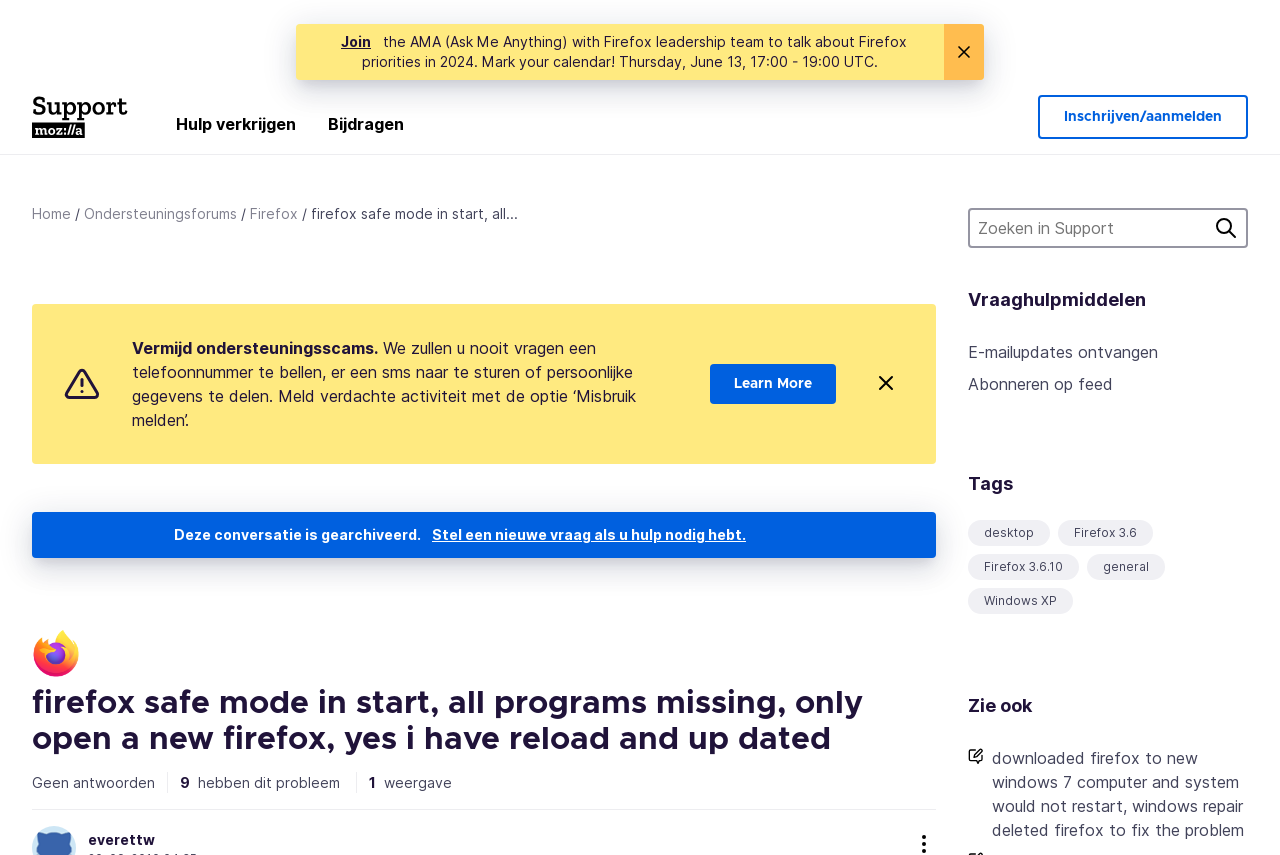What is the logo on the top left corner?
Please utilize the information in the image to give a detailed response to the question.

I found the logo on the top left corner by looking at the bounding box coordinates of the elements. The element with the coordinates [0.025, 0.113, 0.1, 0.161] is an image with the description 'Mozilla Support Logo', which suggests that it is the logo on the top left corner.